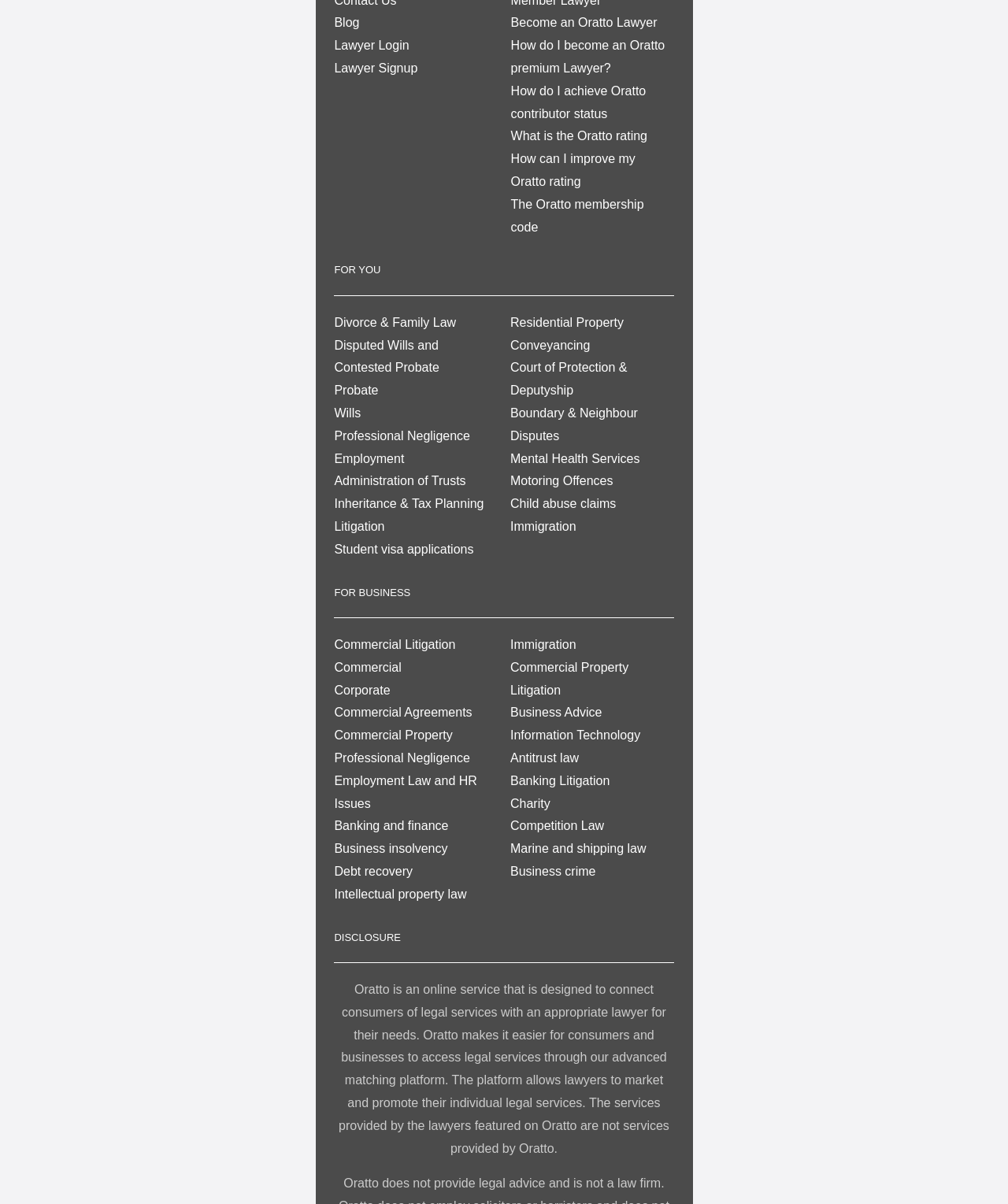Please answer the following query using a single word or phrase: 
How many links are listed under the 'FOR YOU' heading?

15